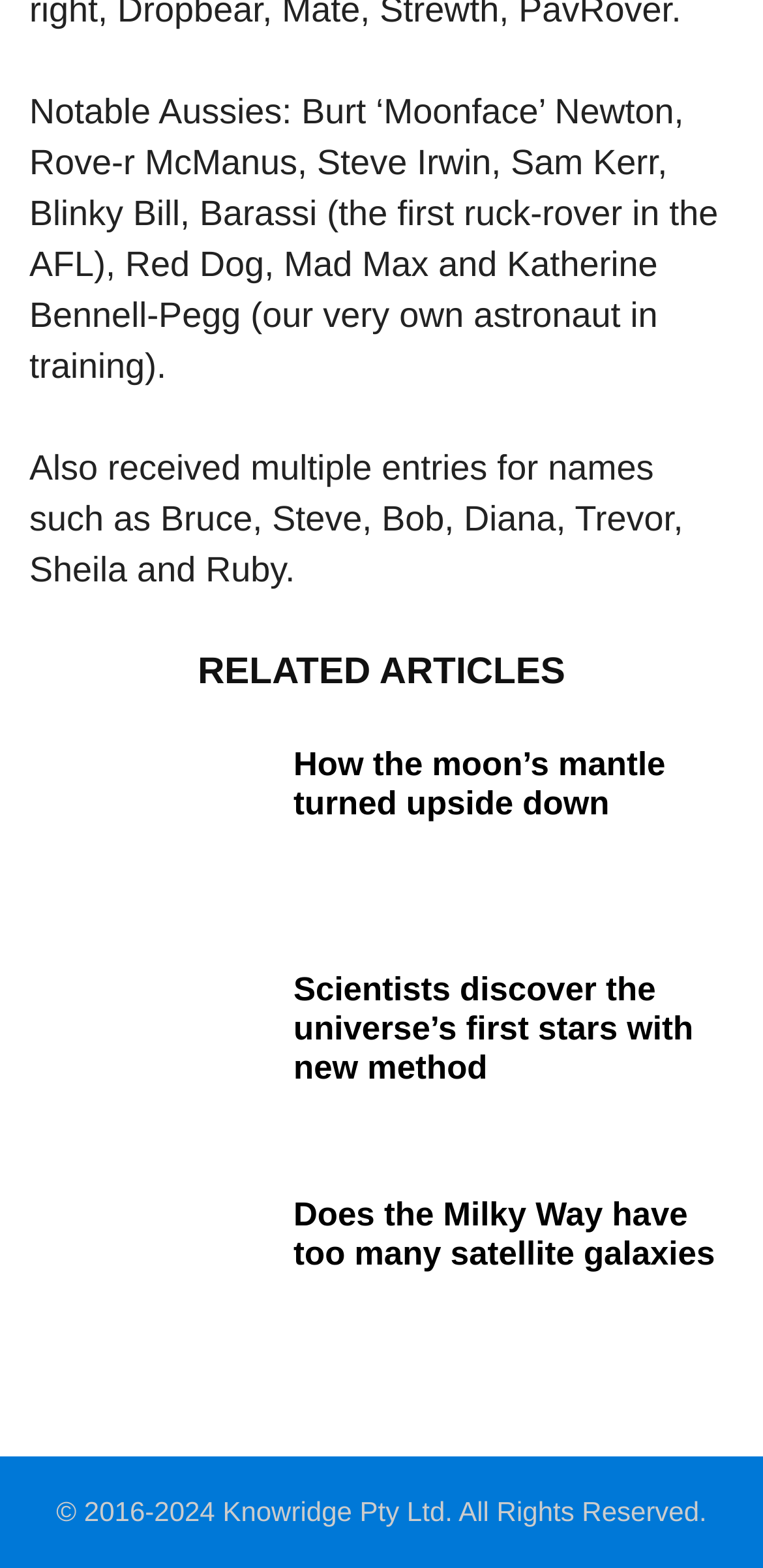What is the name of the astronaut in training mentioned?
Refer to the screenshot and respond with a concise word or phrase.

Katherine Bennell-Pegg